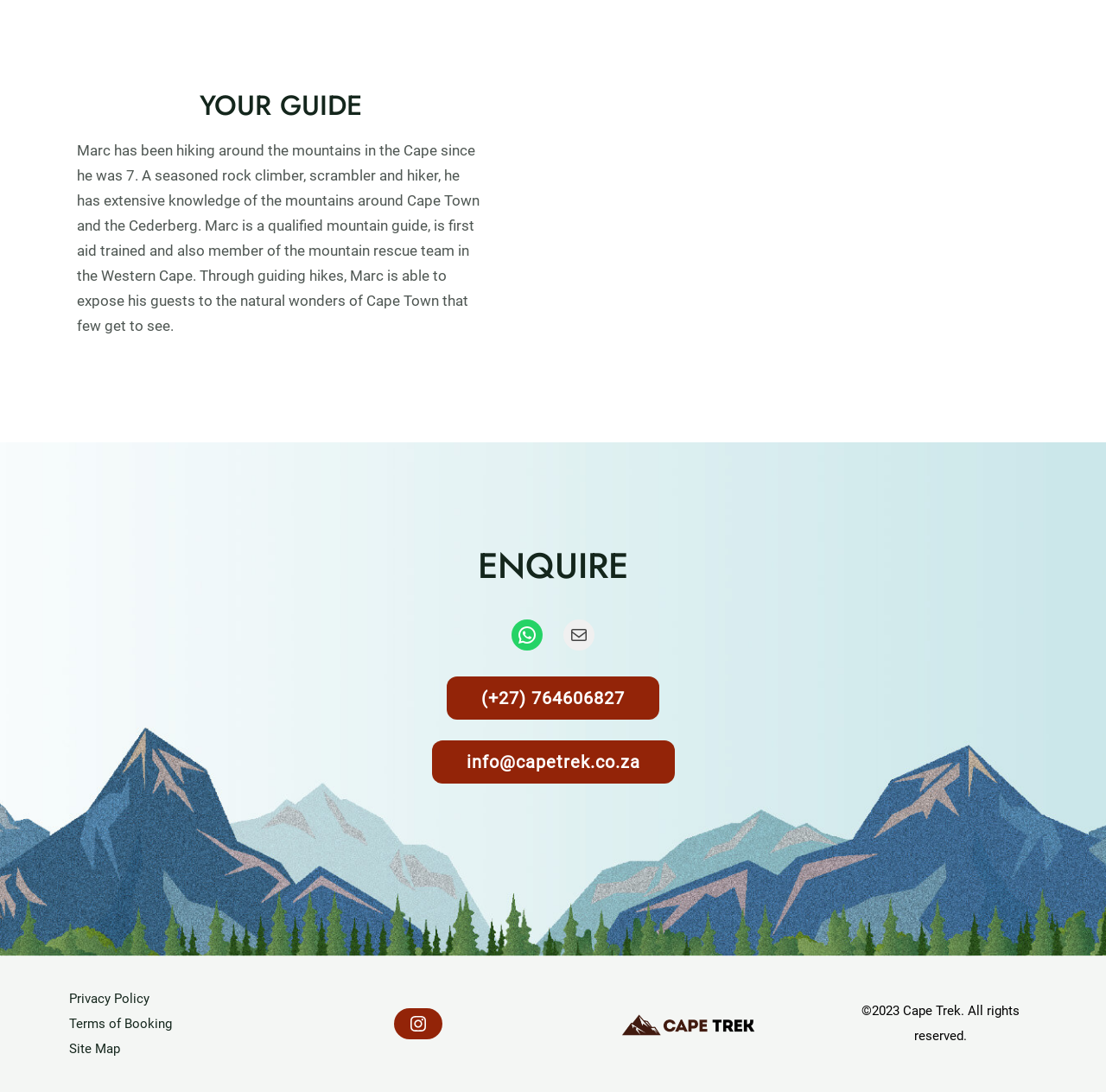Identify the bounding box coordinates of the clickable region required to complete the instruction: "View Marc's profile". The coordinates should be given as four float numbers within the range of 0 and 1, i.e., [left, top, right, bottom].

[0.069, 0.13, 0.433, 0.306]